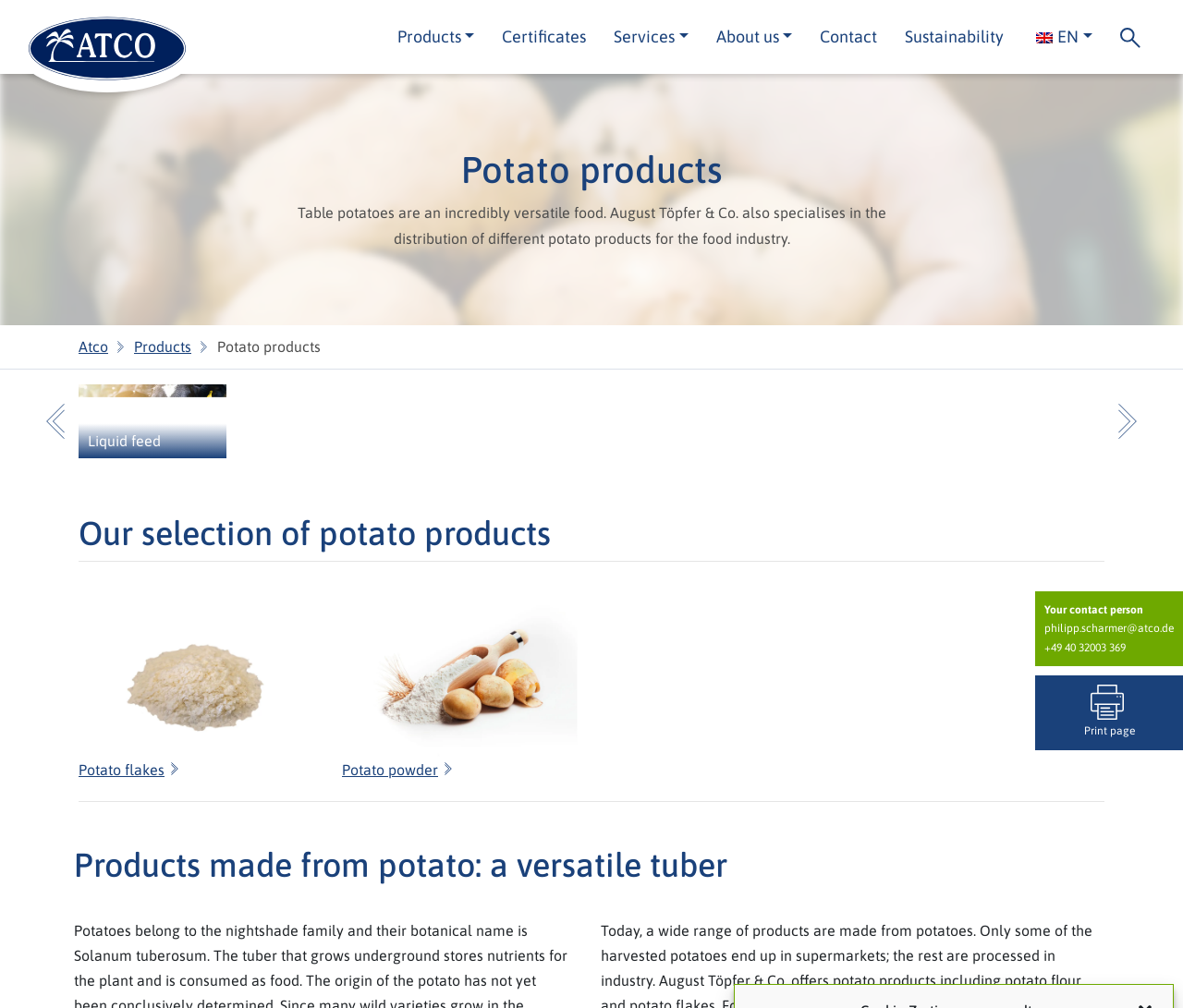Given the webpage screenshot, identify the bounding box of the UI element that matches this description: "Previous".

[0.016, 0.381, 0.06, 0.455]